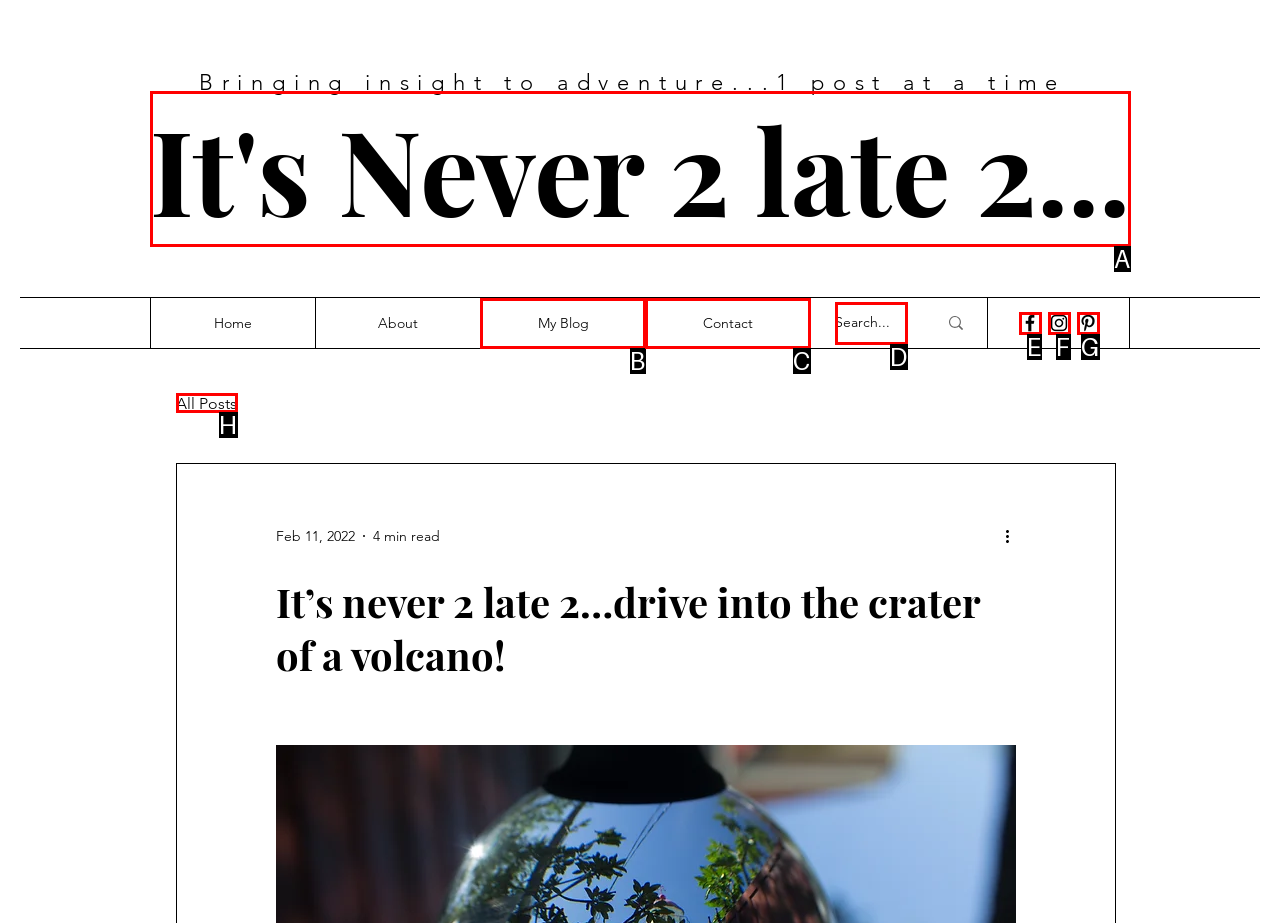Using the given description: aria-label="Search..." name="q" placeholder="Search...", identify the HTML element that corresponds best. Answer with the letter of the correct option from the available choices.

D